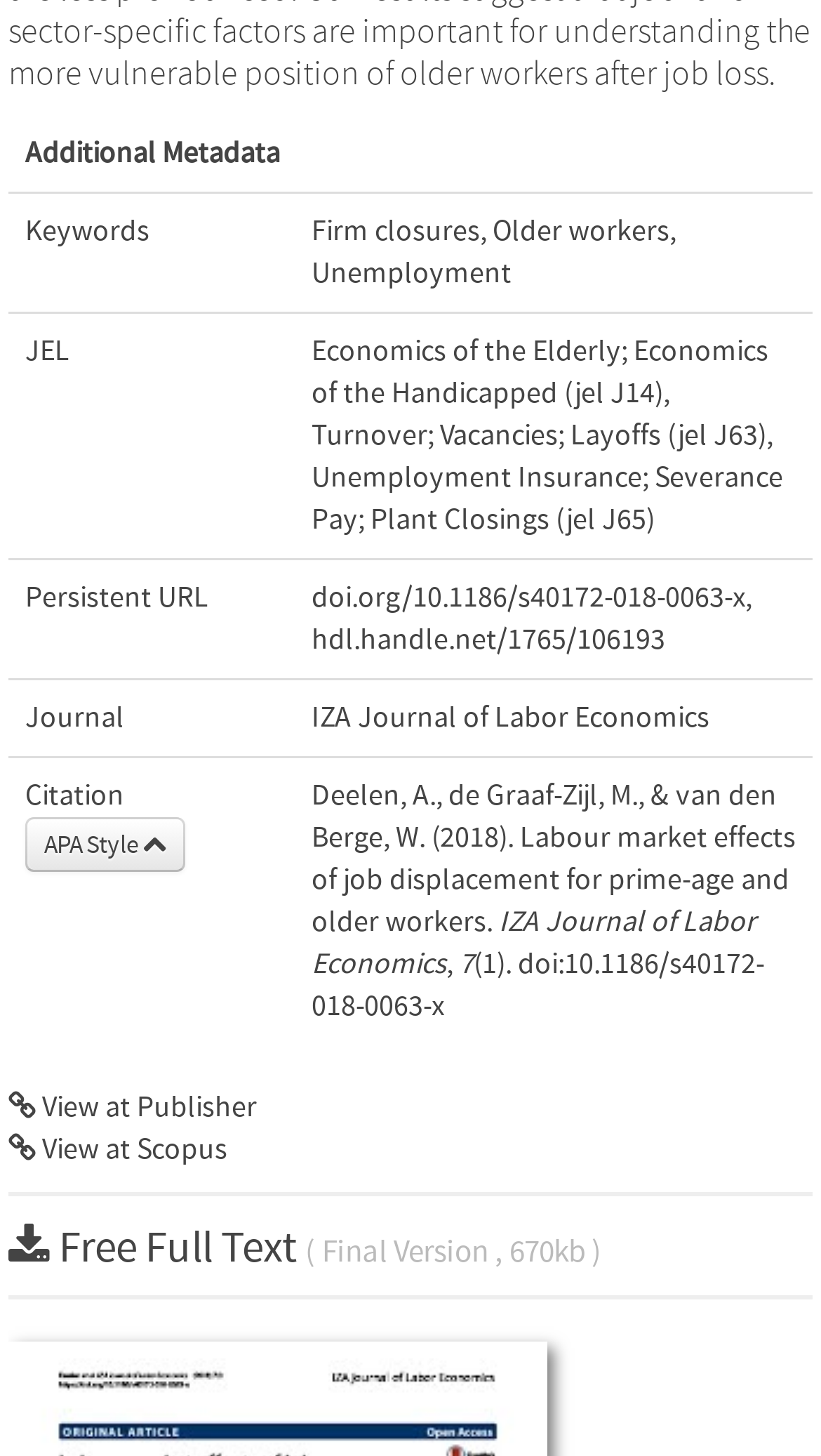How many authors are there in the article?
Based on the visual information, provide a detailed and comprehensive answer.

I found the number of authors by looking at the gridcell element that contains the text 'Deelen, A., de Graaf-Zijl, M., & van den Berge, W.' which indicates that there are three authors.